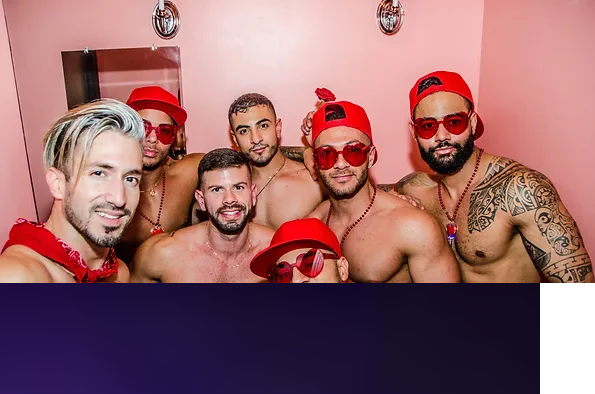Generate a complete and detailed caption for the image.

In a vibrant and lively setting, a group of seven men poses together, exuding confidence and camaraderie. They are styled in matching red accessories, including hats and sunglasses, adding a playful touch to their shirtless looks. The backdrop features a soft pink wall, creating a warm and inviting atmosphere. Each individual displays a unique personality, with some flashing playful expressions while others offer smirks, embodying a spirit of fun and celebration. This snapshot captures a moment of friendship and joy, likely taken at a social event or party, showcasing the sense of community and shared experiences among them.